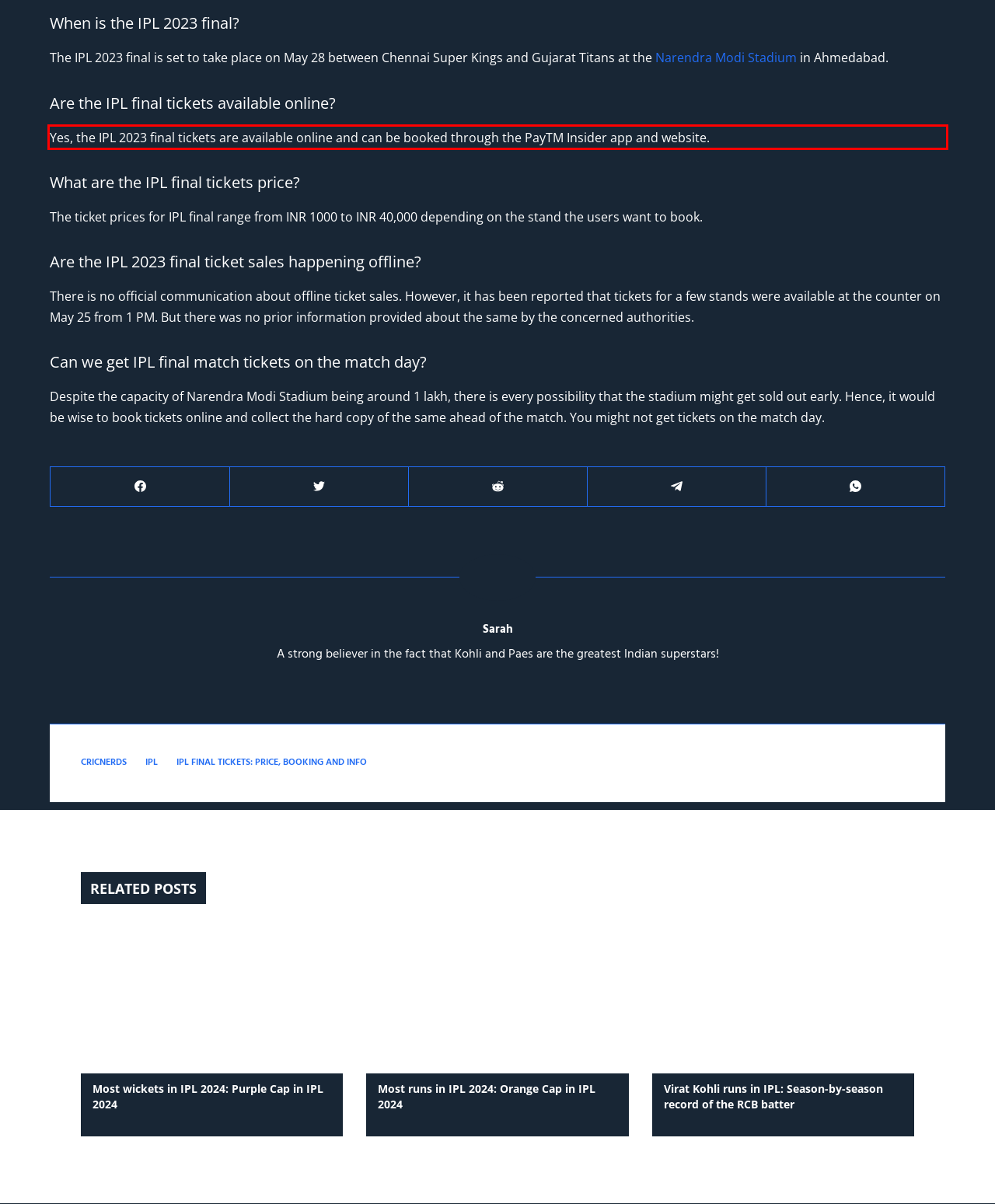You have a screenshot with a red rectangle around a UI element. Recognize and extract the text within this red bounding box using OCR.

Yes, the IPL 2023 final tickets are available online and can be booked through the PayTM Insider app and website.